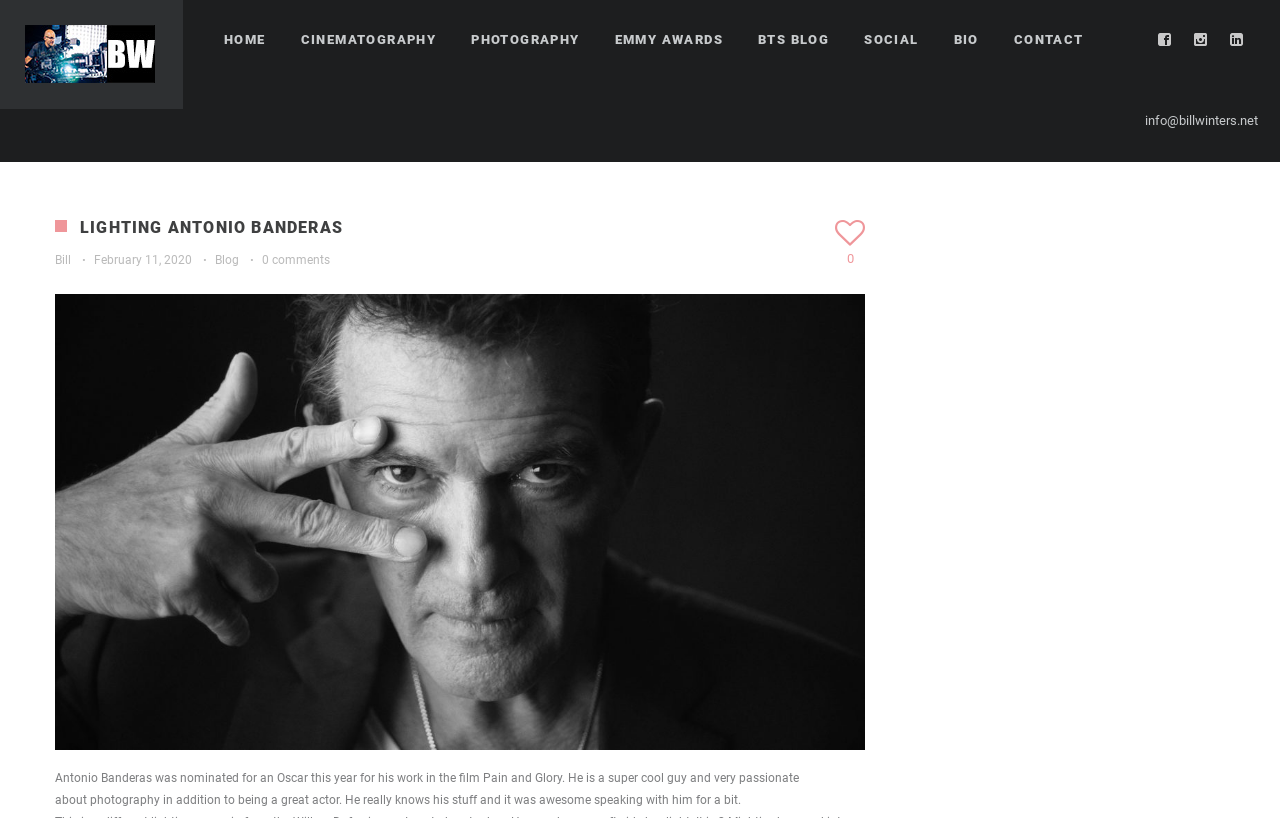Find the bounding box coordinates for the UI element that matches this description: "0 comments".

[0.205, 0.309, 0.258, 0.326]